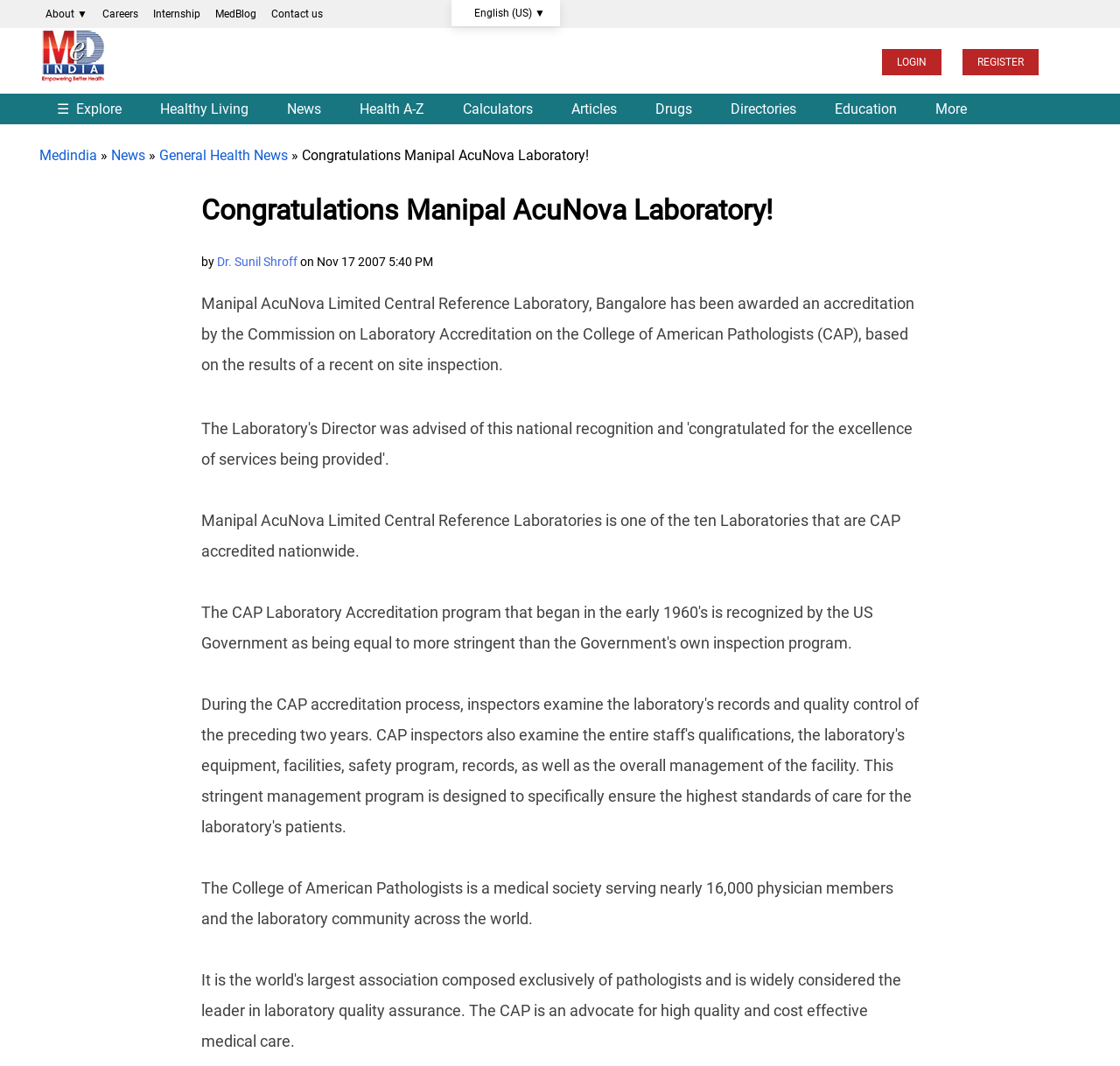Provide a brief response using a word or short phrase to this question:
Who wrote the congratulatory message?

Dr. Sunil Shroff